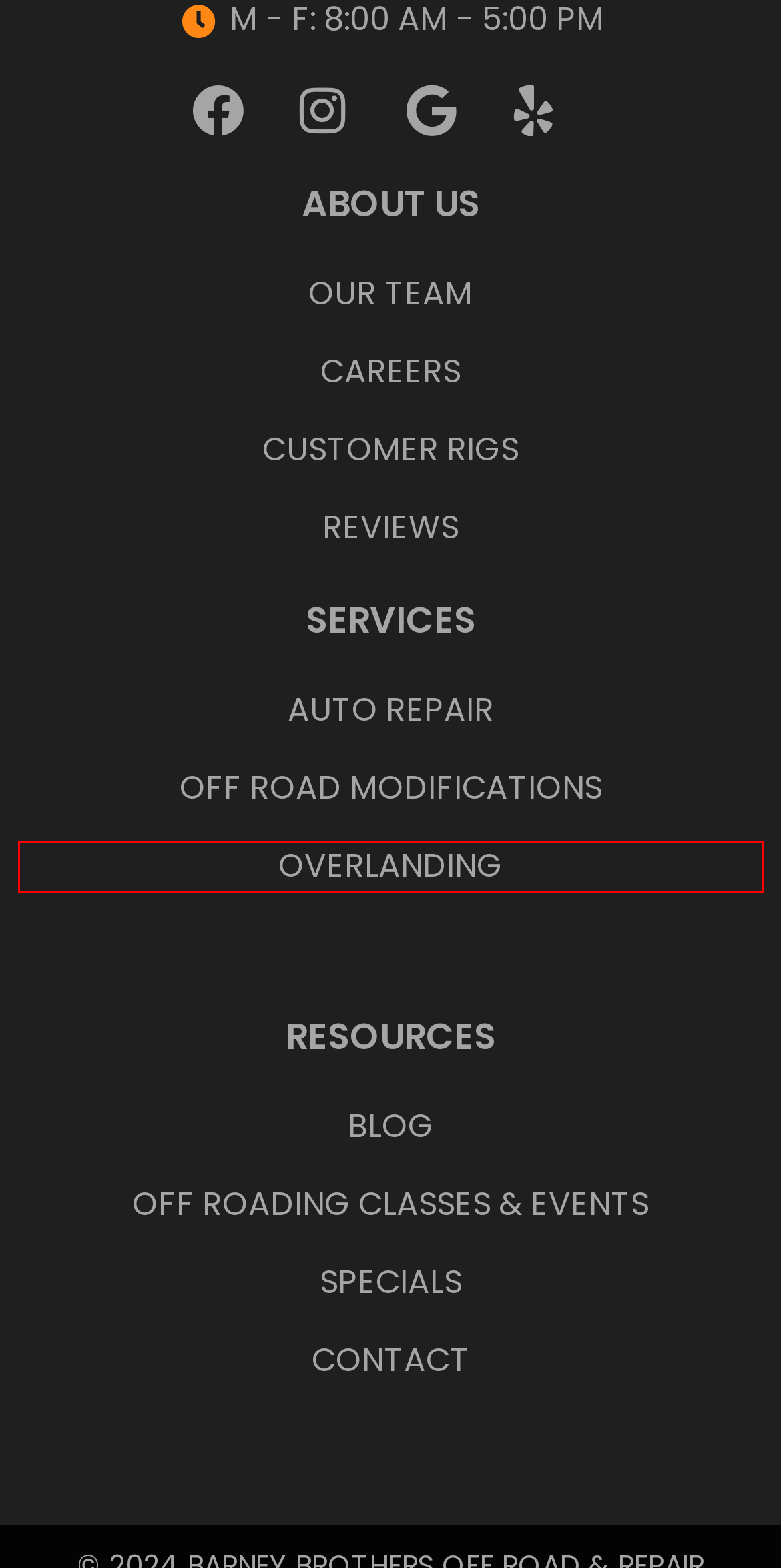Review the screenshot of a webpage that includes a red bounding box. Choose the webpage description that best matches the new webpage displayed after clicking the element within the bounding box. Here are the candidates:
A. Reviews | Barney Brothers Off Road & Repair | Grand Junction, CO
B. Off-Road Modifications | Barney Brothers Off Road & Repair | Grand Junction, CO
C. Contact Us | Barney Brothers Off Road & Repair | Grand Junction, CO
D. Blogs | Barney Brothers Off Road and Repair | Grand Junction, CO
E. Off-Roading Classes & Events | Barney Brothers Off Road & Repair | Grand Junction, CO
F. Overlanding | Barney Brothers Off Road & Repair | Grand Junction, CO
G. Careers | Barney Brothers Off Road & Repair | Grand Junction, CO
H. Specials - Barney Brothers Off Road & Repair

F